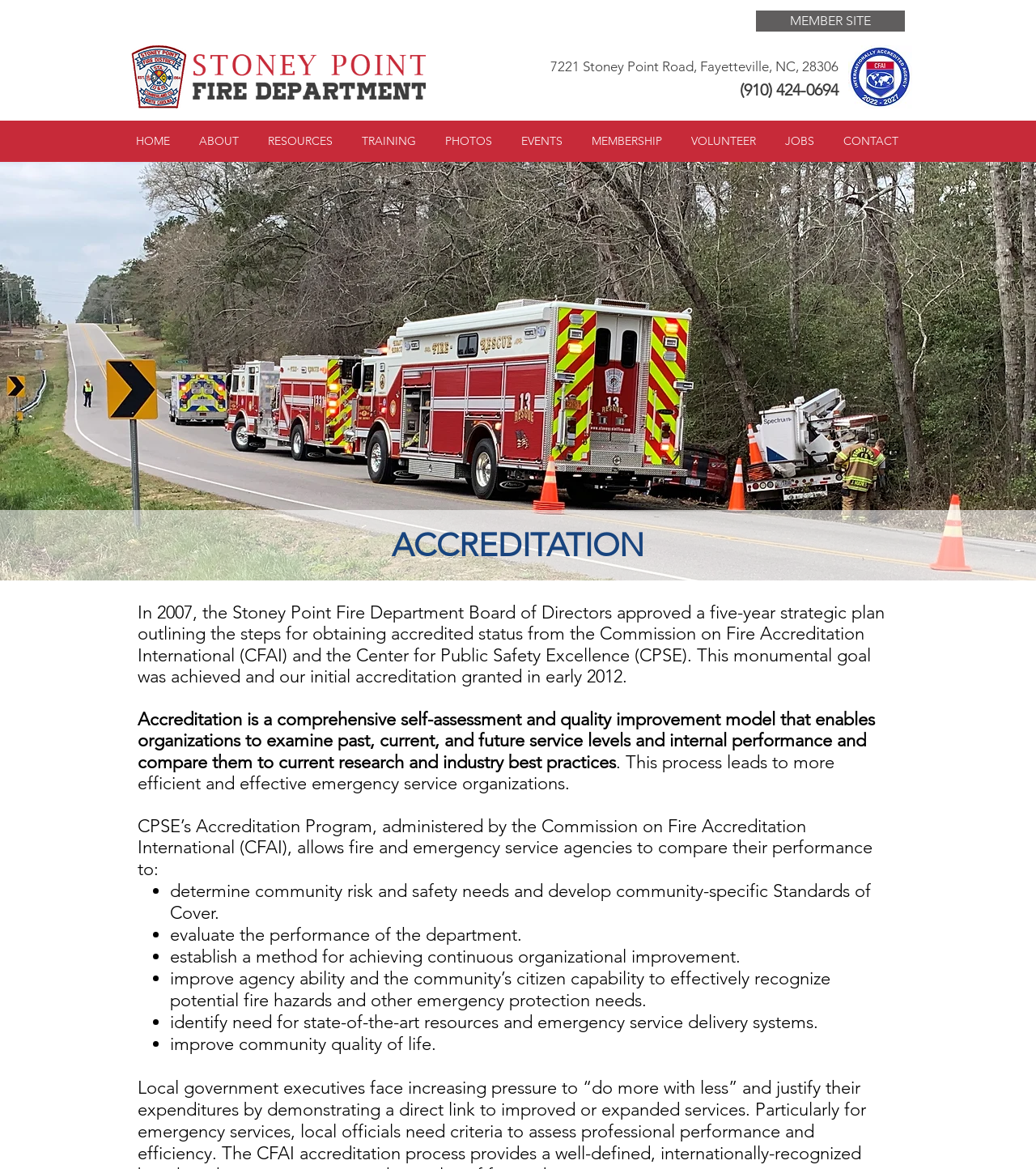Identify the bounding box for the UI element described as: "Disclaimers". Ensure the coordinates are four float numbers between 0 and 1, formatted as [left, top, right, bottom].

None